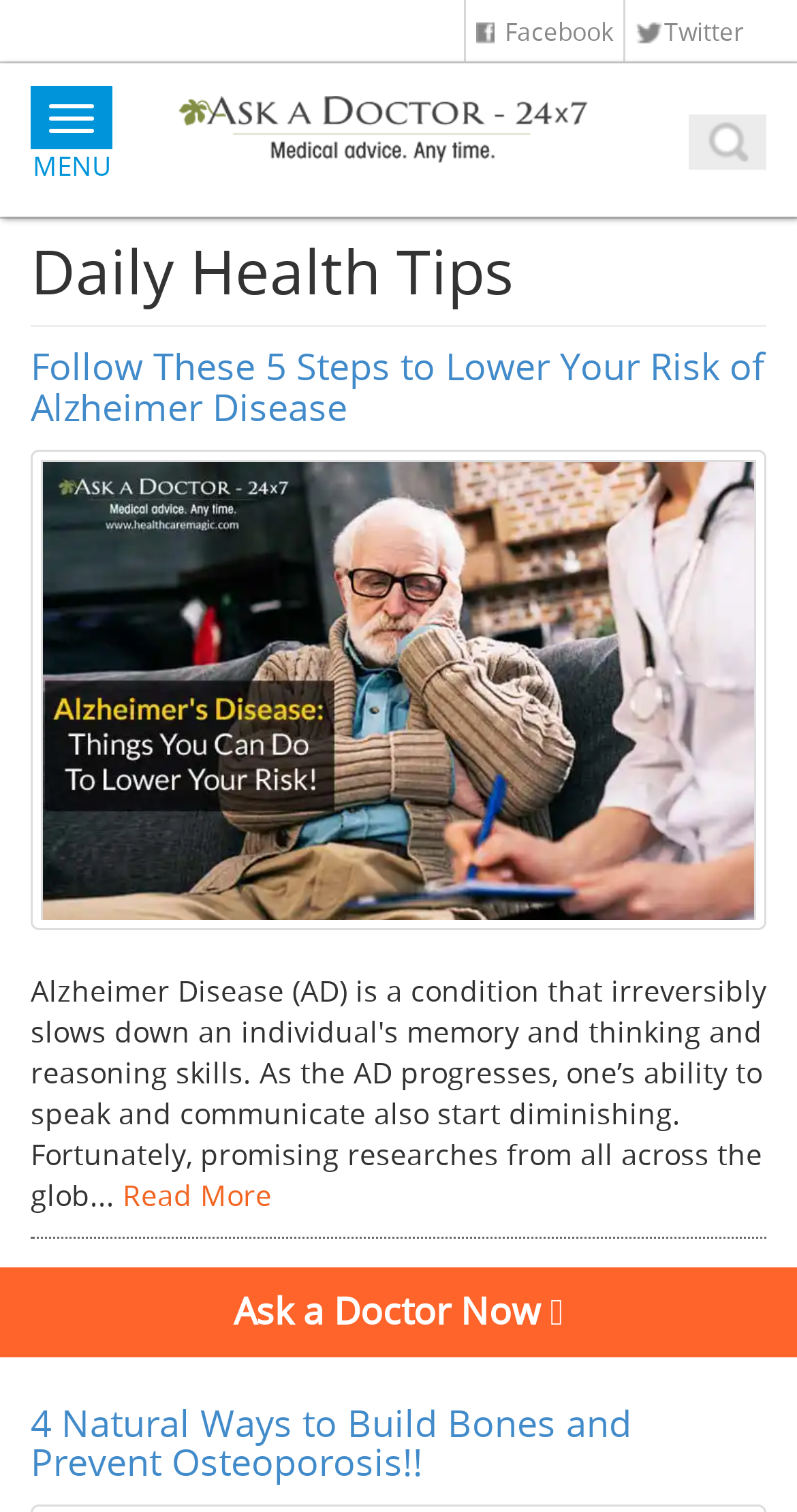Please identify the bounding box coordinates of the region to click in order to complete the task: "Ask a doctor now". The coordinates must be four float numbers between 0 and 1, specified as [left, top, right, bottom].

[0.0, 0.838, 1.0, 0.898]